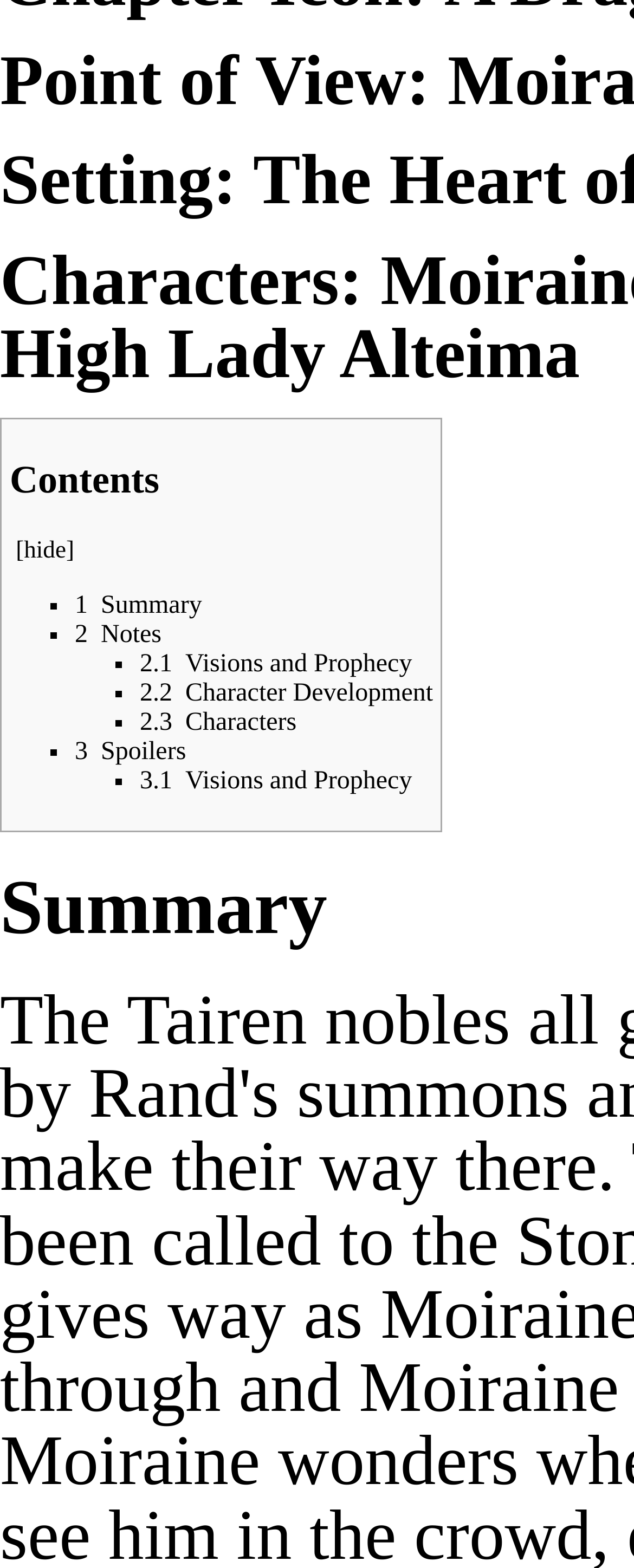For the element described, predict the bounding box coordinates as (top-left x, top-left y, bottom-right x, bottom-right y). All values should be between 0 and 1. Element description: 1 Summary

[0.118, 0.377, 0.319, 0.395]